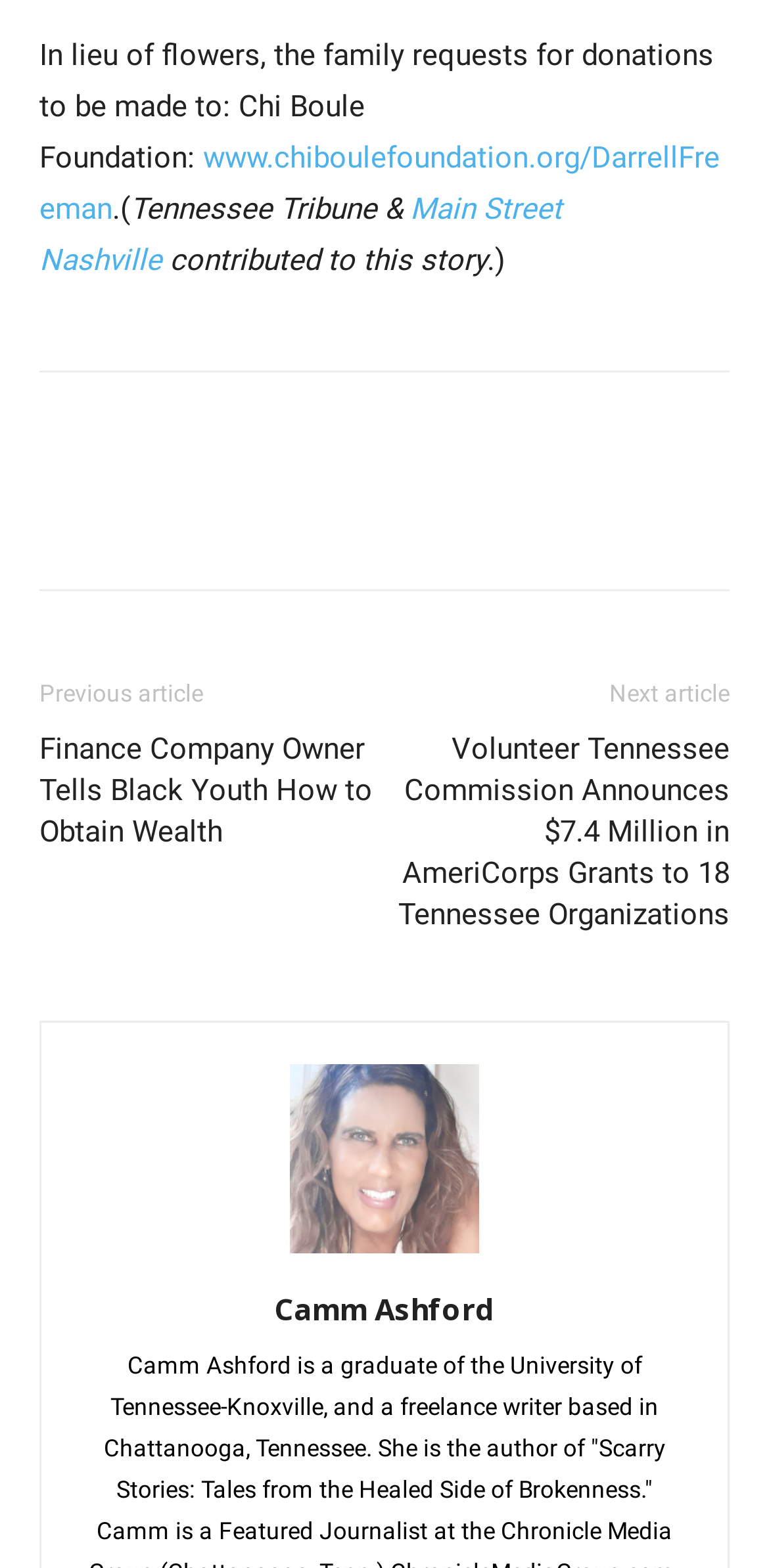Determine the bounding box coordinates of the UI element described below. Use the format (top-left x, top-left y, bottom-right x, bottom-right y) with floating point numbers between 0 and 1: www.chiboulefoundation.org/DarrellFreeman

[0.051, 0.09, 0.936, 0.145]